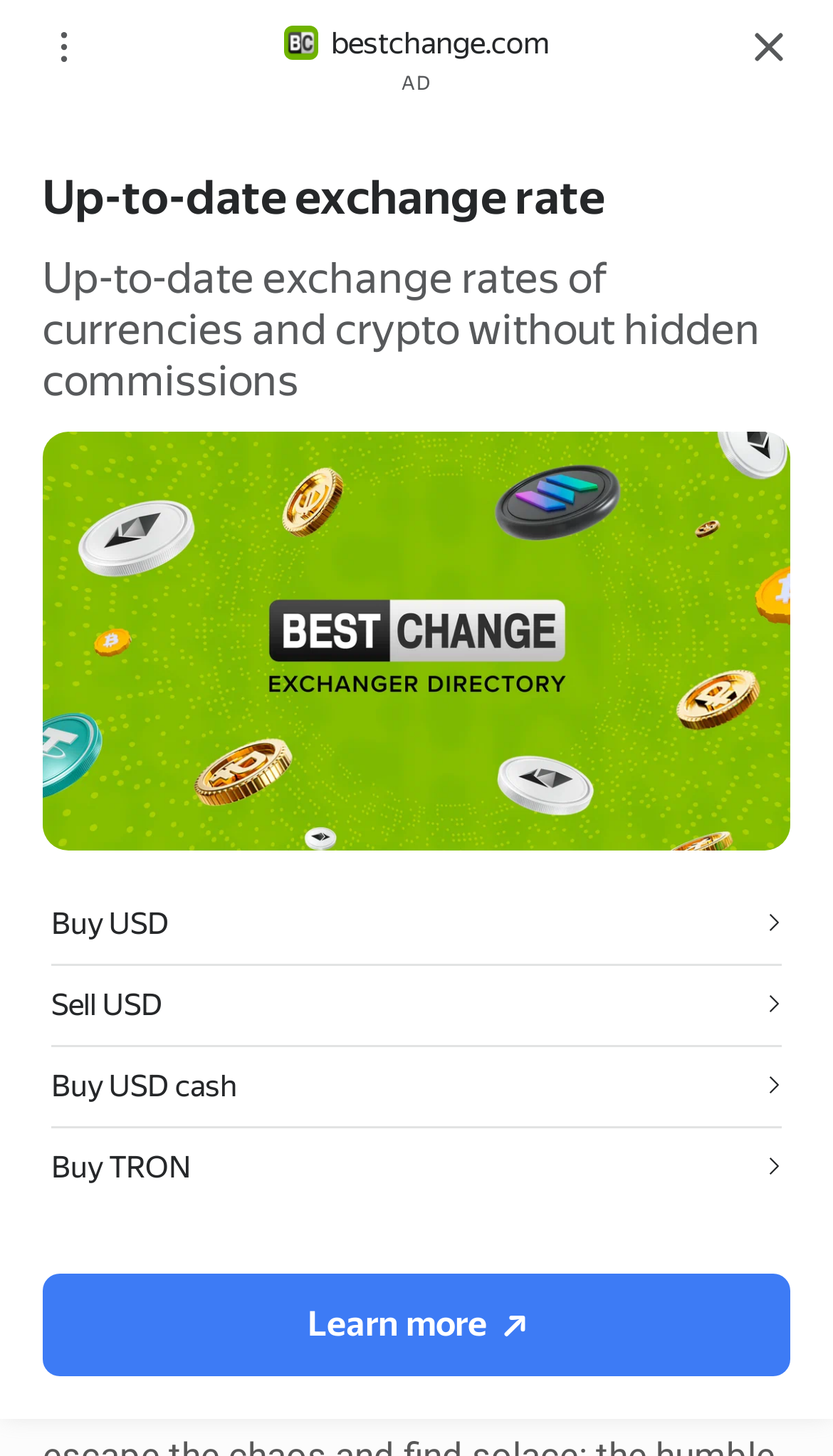Use a single word or phrase to answer the question: What is the purpose of the button with the '' icon?

Search